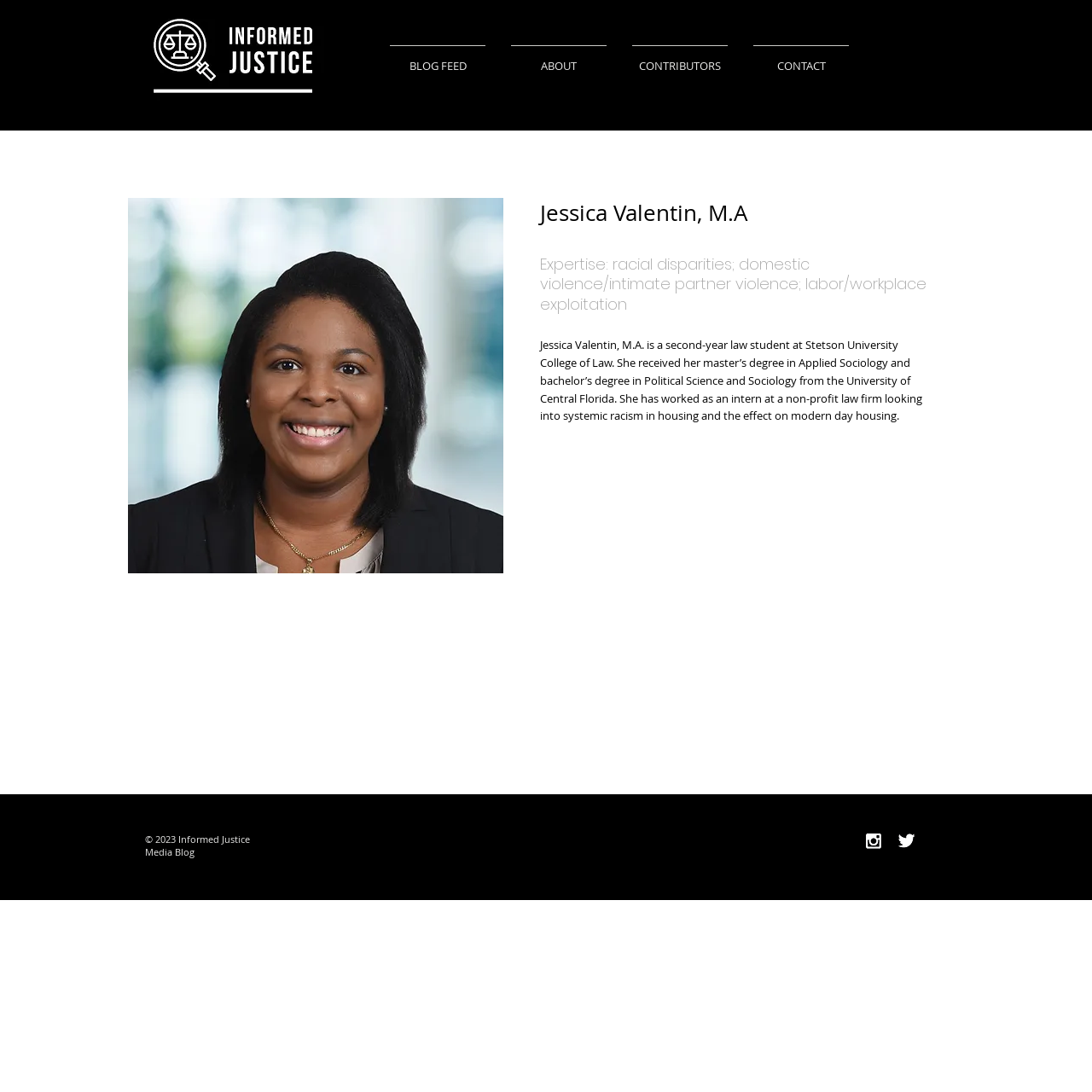Provide the bounding box coordinates of the HTML element this sentence describes: "aria-label="Instagram B&W"". The bounding box coordinates consist of four float numbers between 0 and 1, i.e., [left, top, right, bottom].

[0.785, 0.755, 0.814, 0.784]